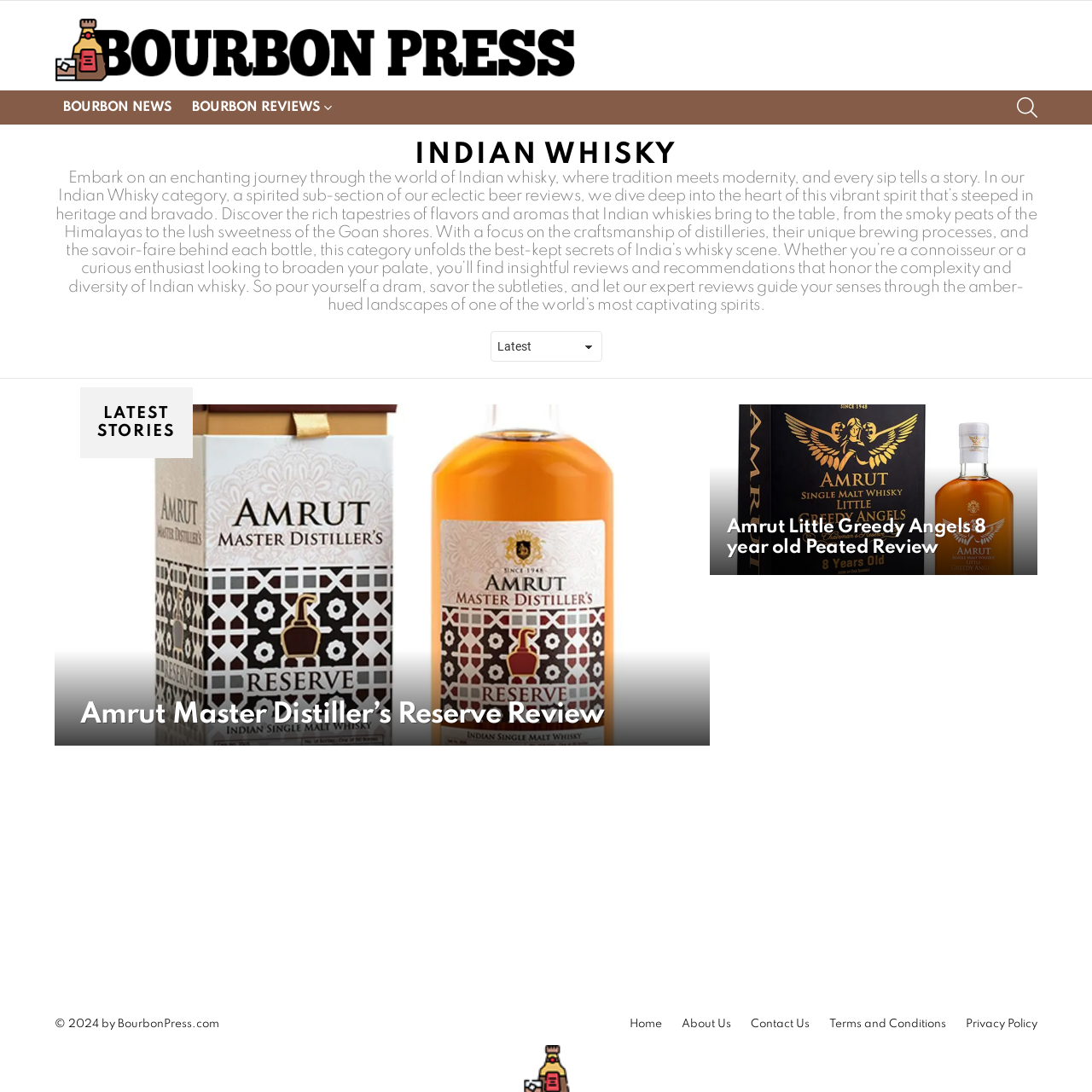Identify the bounding box coordinates for the UI element described by the following text: "Search". Provide the coordinates as four float numbers between 0 and 1, in the format [left, top, right, bottom].

[0.931, 0.083, 0.95, 0.114]